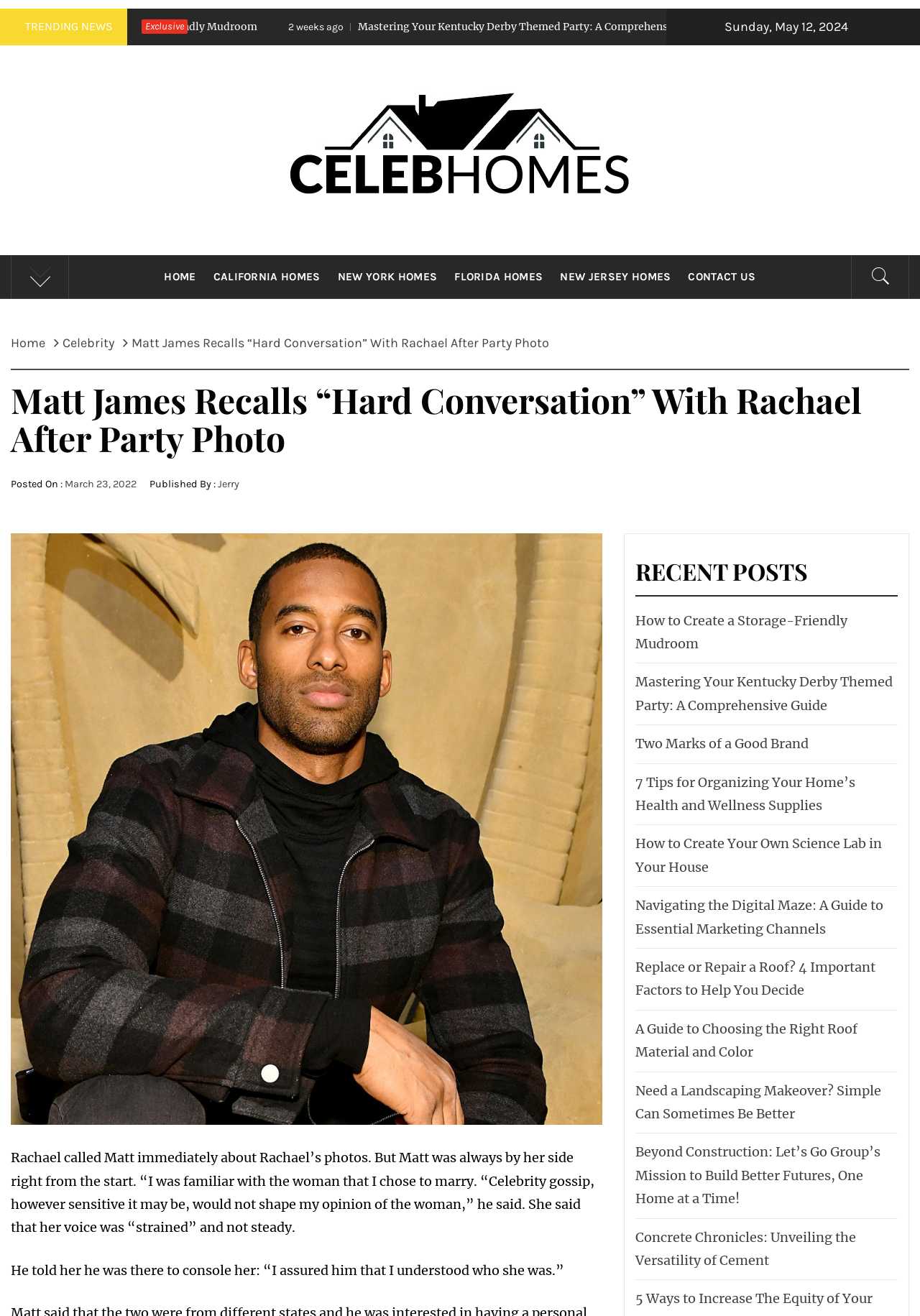What is the date of the article?
Based on the screenshot, provide your answer in one word or phrase.

March 23, 2022